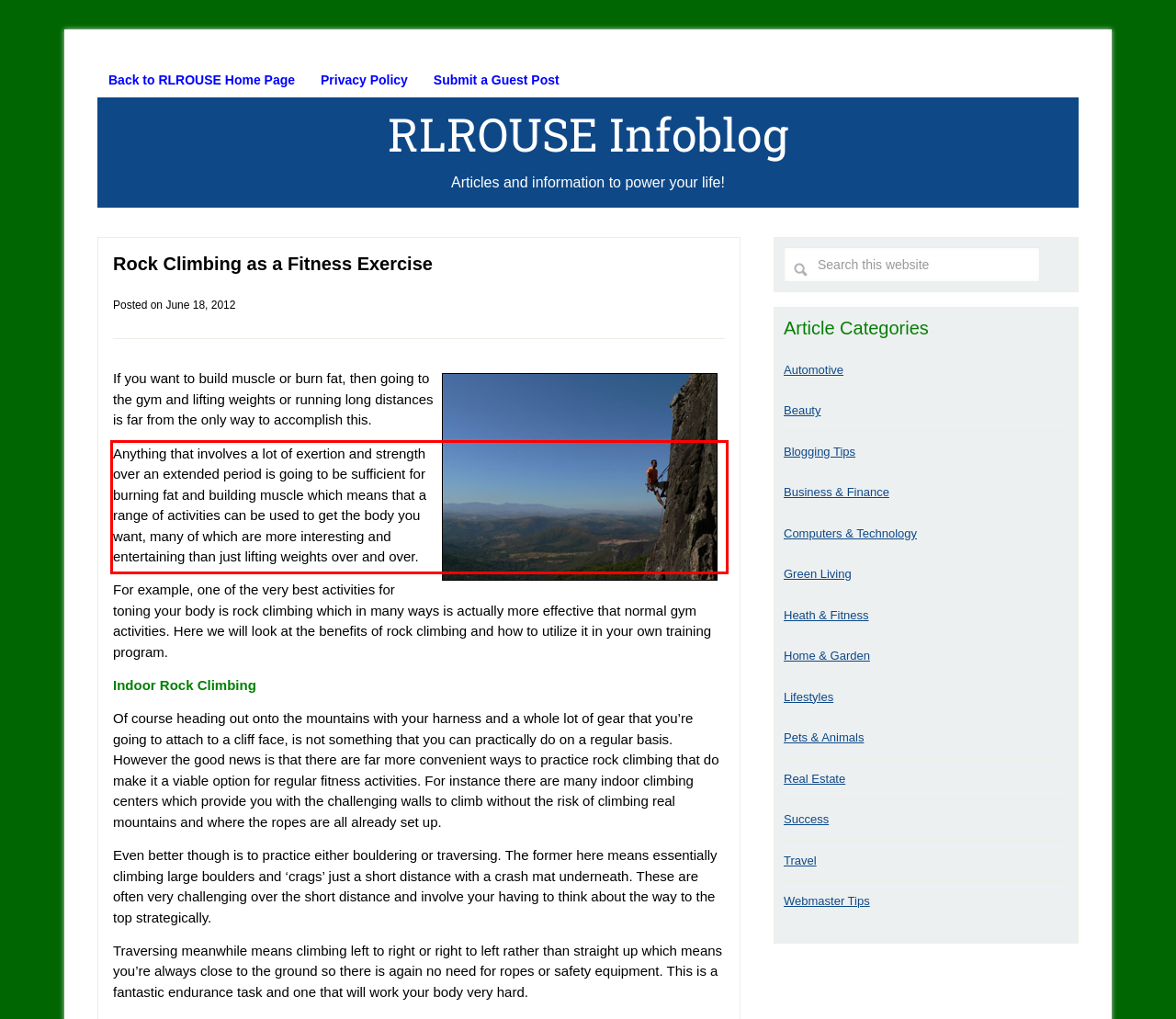Please analyze the screenshot of a webpage and extract the text content within the red bounding box using OCR.

Anything that involves a lot of exertion and strength over an extended period is going to be sufficient for burning fat and building muscle which means that a range of activities can be used to get the body you want, many of which are more interesting and entertaining than just lifting weights over and over.